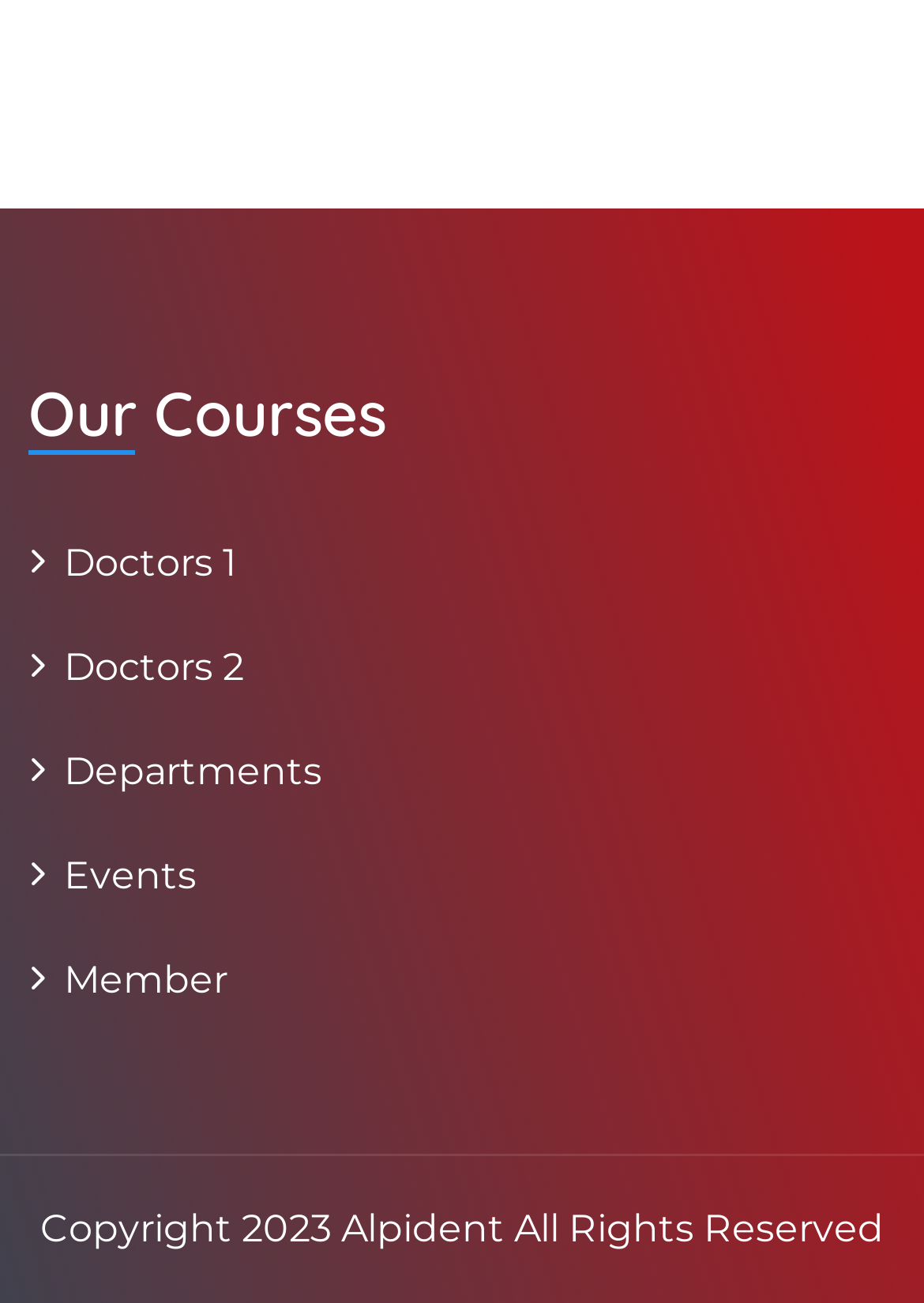Respond with a single word or phrase:
What is the copyright year mentioned on this webpage?

2023